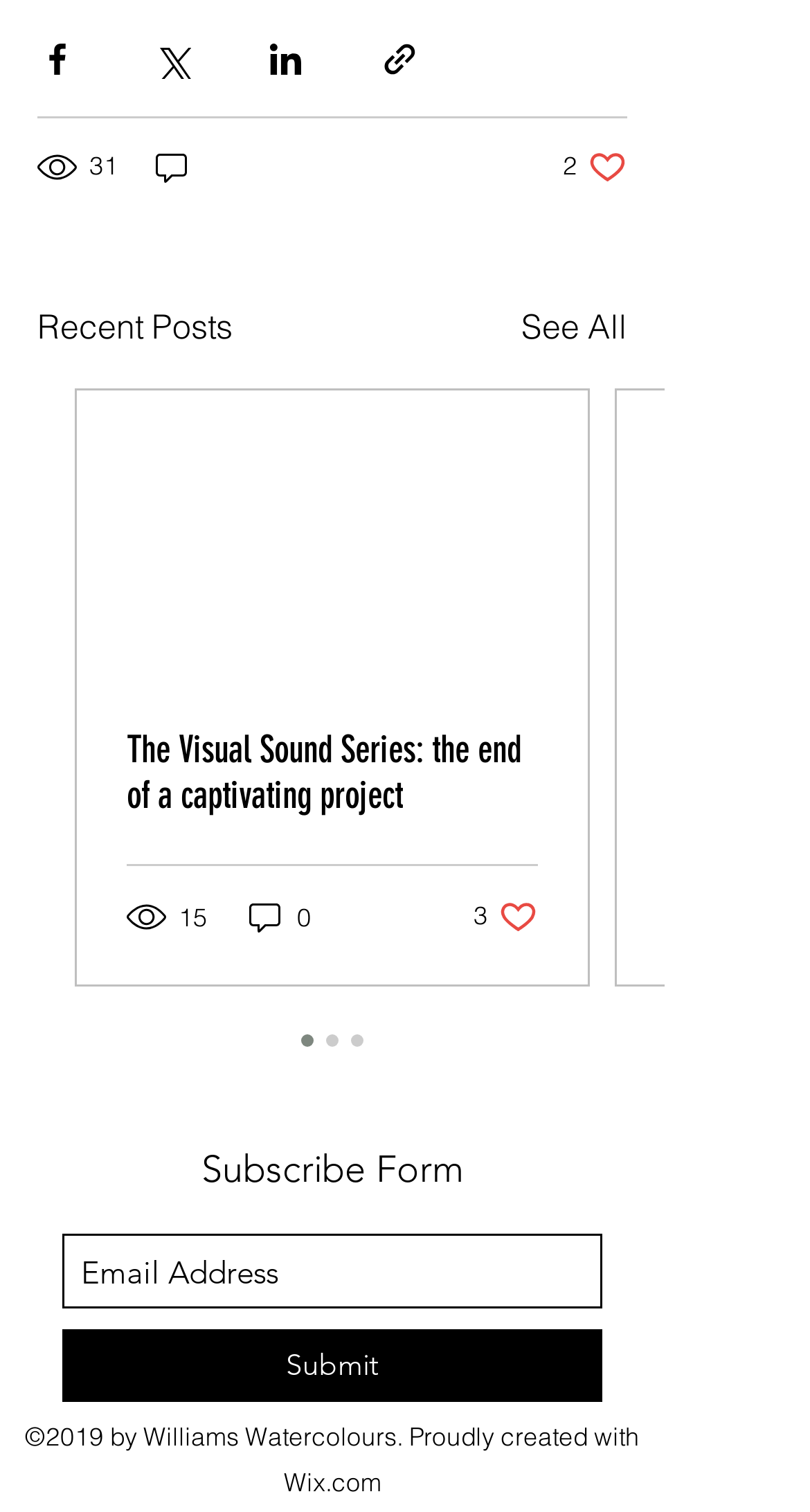Answer the question in one word or a short phrase:
How many views does the first post have?

31 views